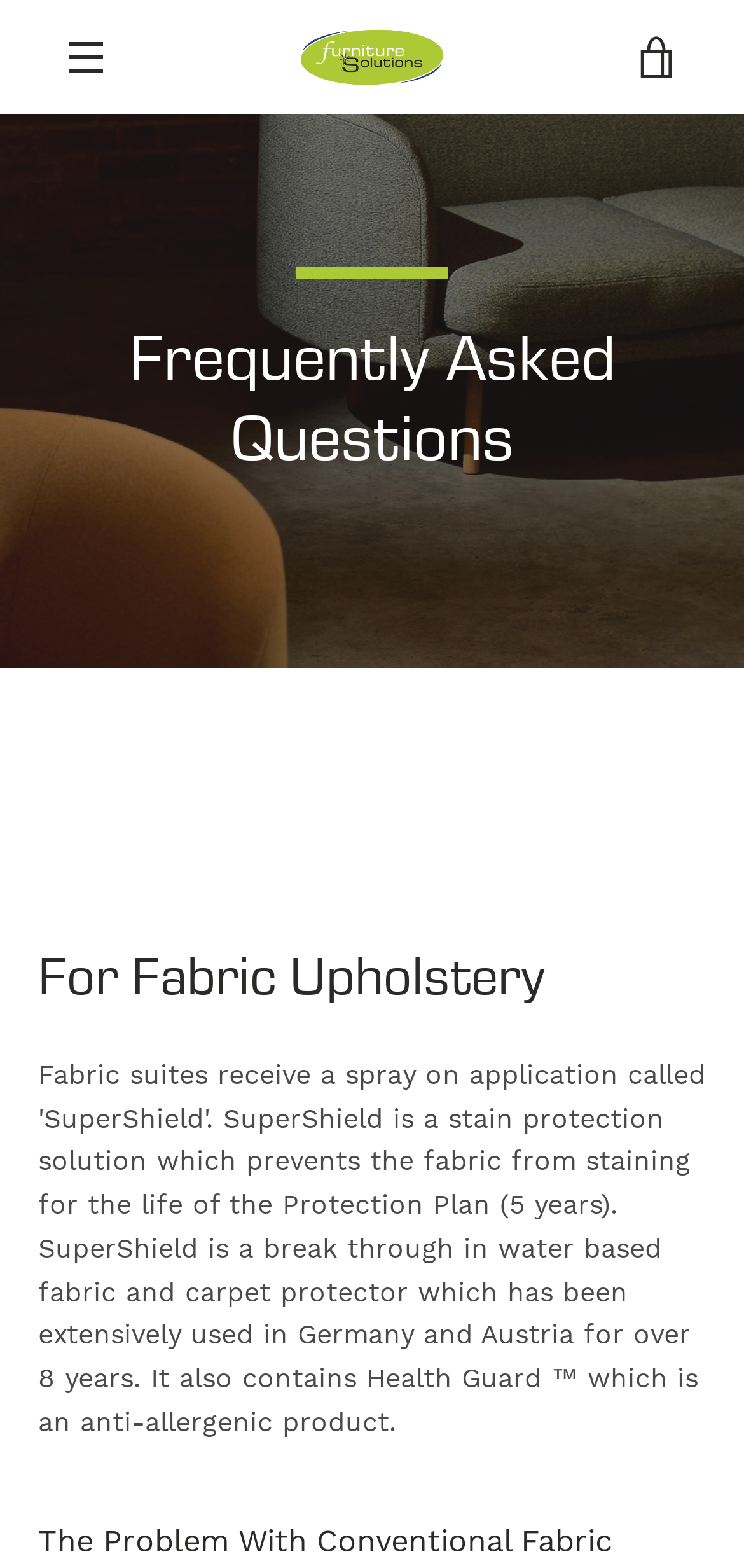Please respond in a single word or phrase: 
What is the purpose of the 'SuperShield' solution?

Stain protection